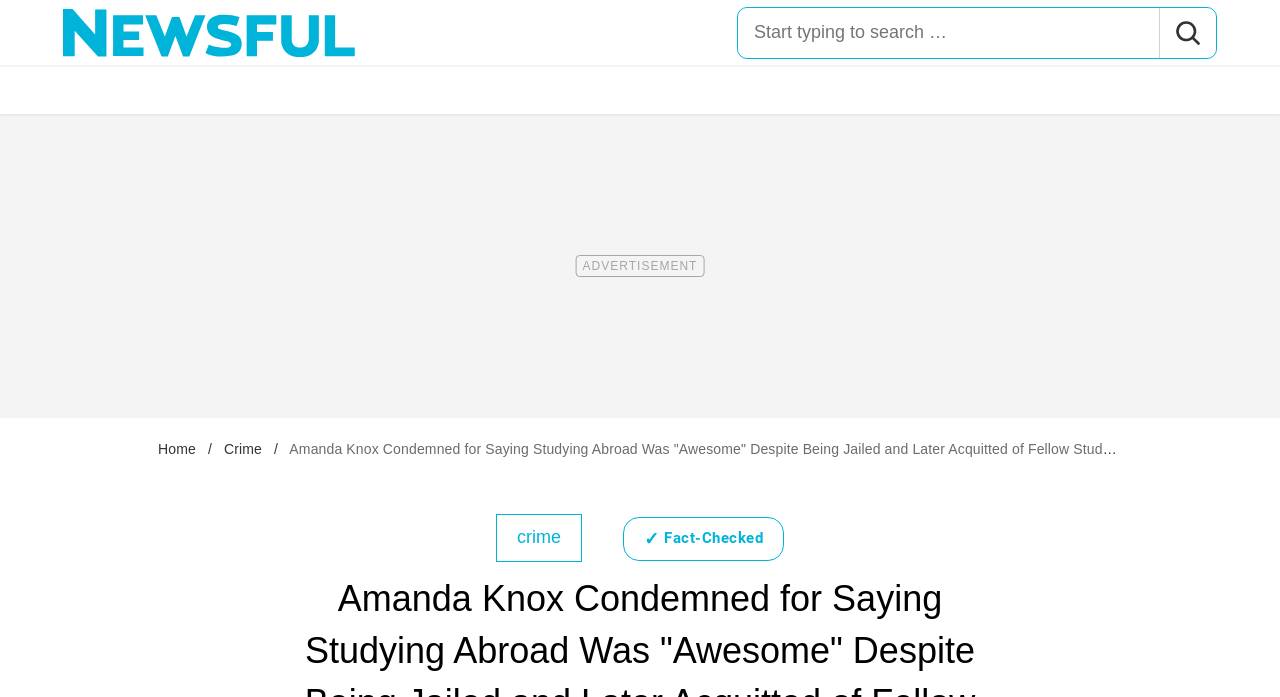Identify the bounding box for the element characterized by the following description: "aria-label="Search"".

[0.905, 0.011, 0.95, 0.082]